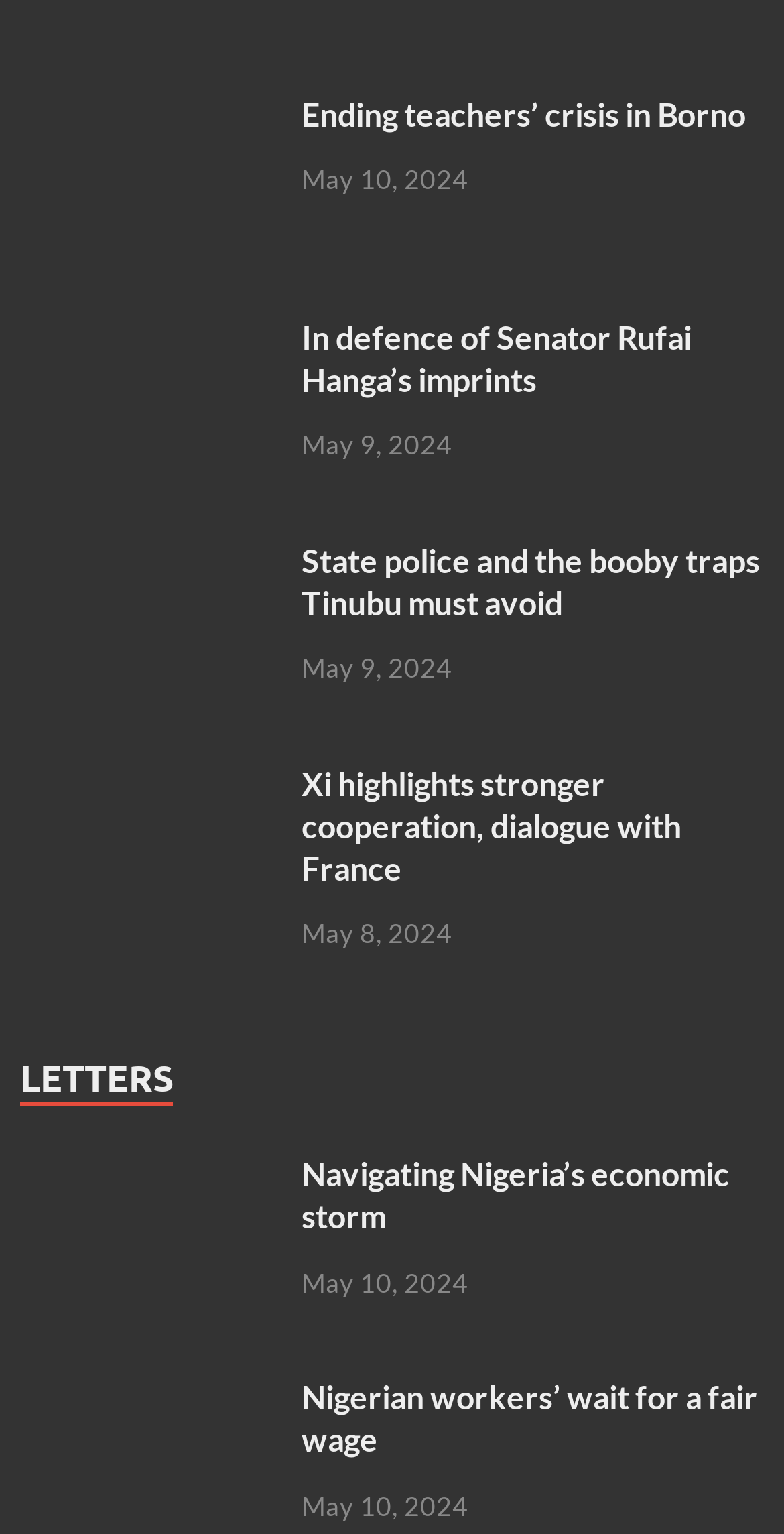Highlight the bounding box coordinates of the element you need to click to perform the following instruction: "Check letters section."

[0.026, 0.688, 0.221, 0.721]